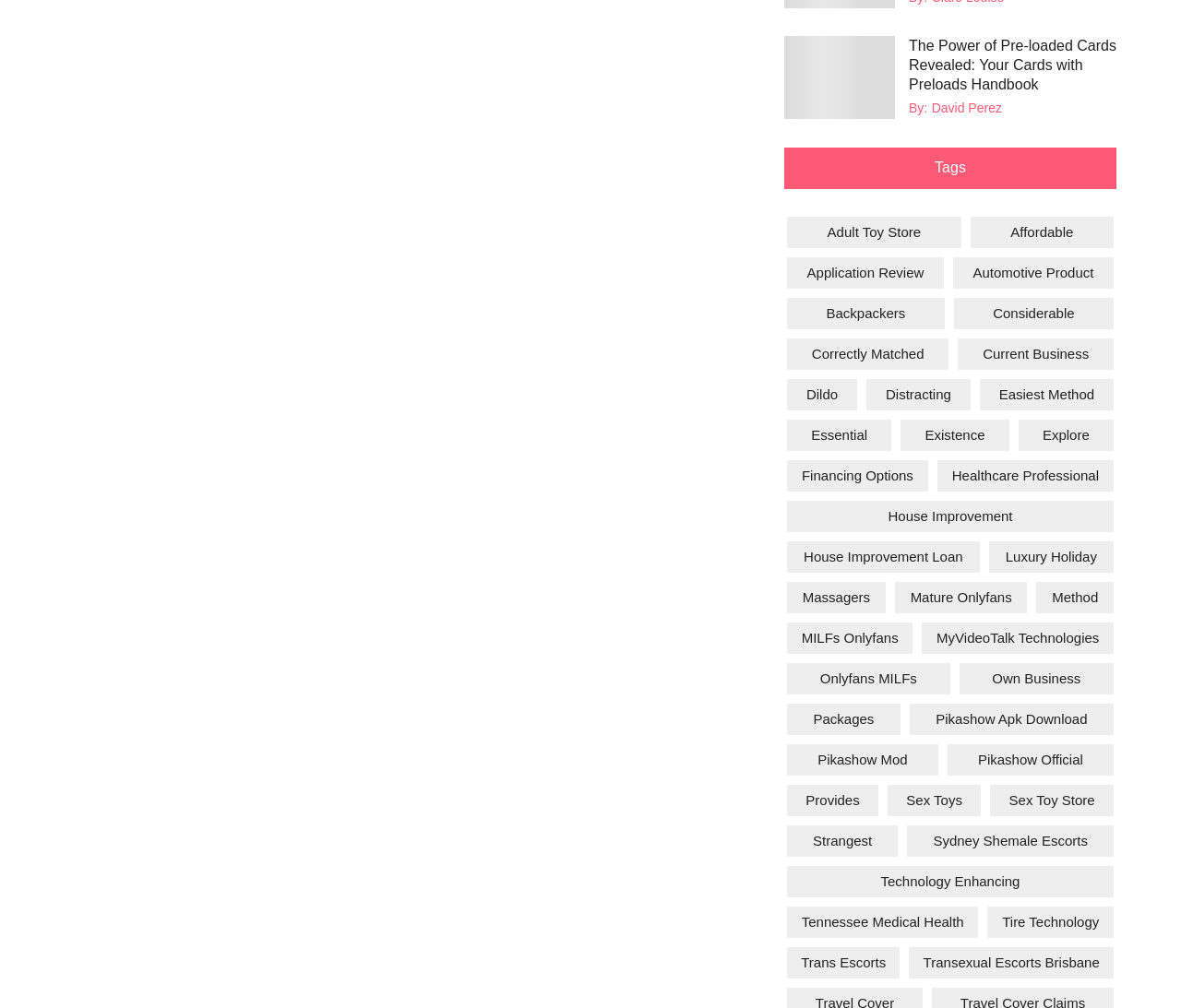Please identify the bounding box coordinates of the area that needs to be clicked to follow this instruction: "Browse the 'transexual escorts Brisbane' link".

[0.77, 0.939, 0.943, 0.97]